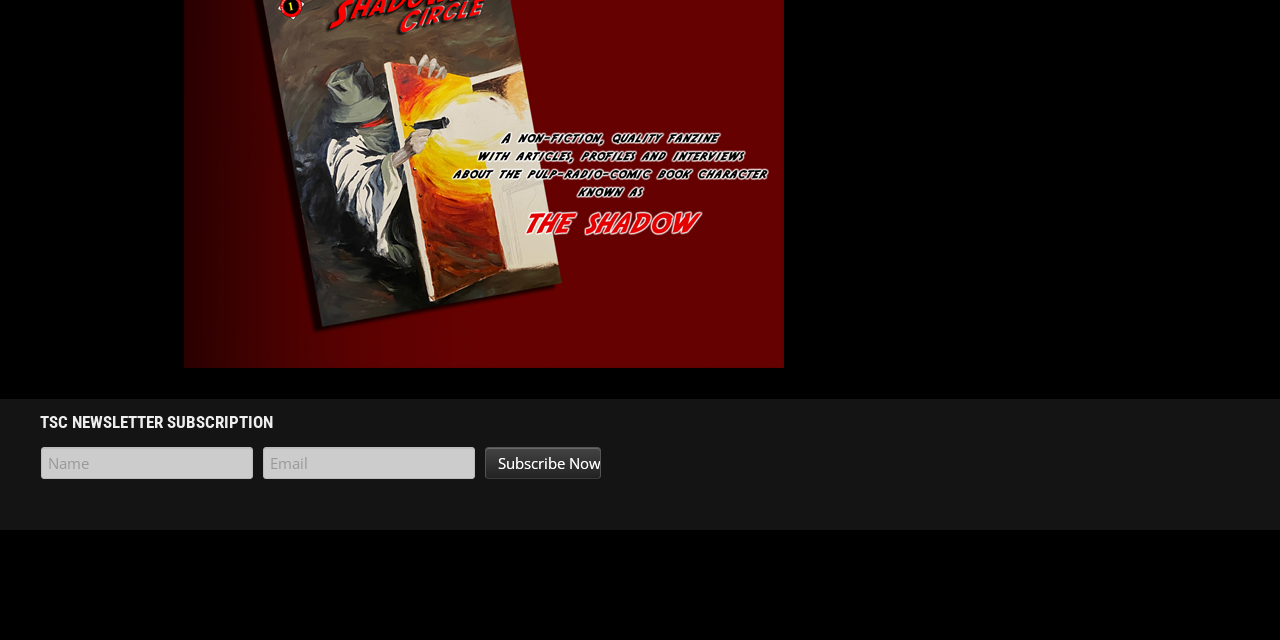Please find the bounding box coordinates in the format (top-left x, top-left y, bottom-right x, bottom-right y) for the given element description. Ensure the coordinates are floating point numbers between 0 and 1. Description: name="user[name]" placeholder="Name"

[0.032, 0.698, 0.198, 0.749]